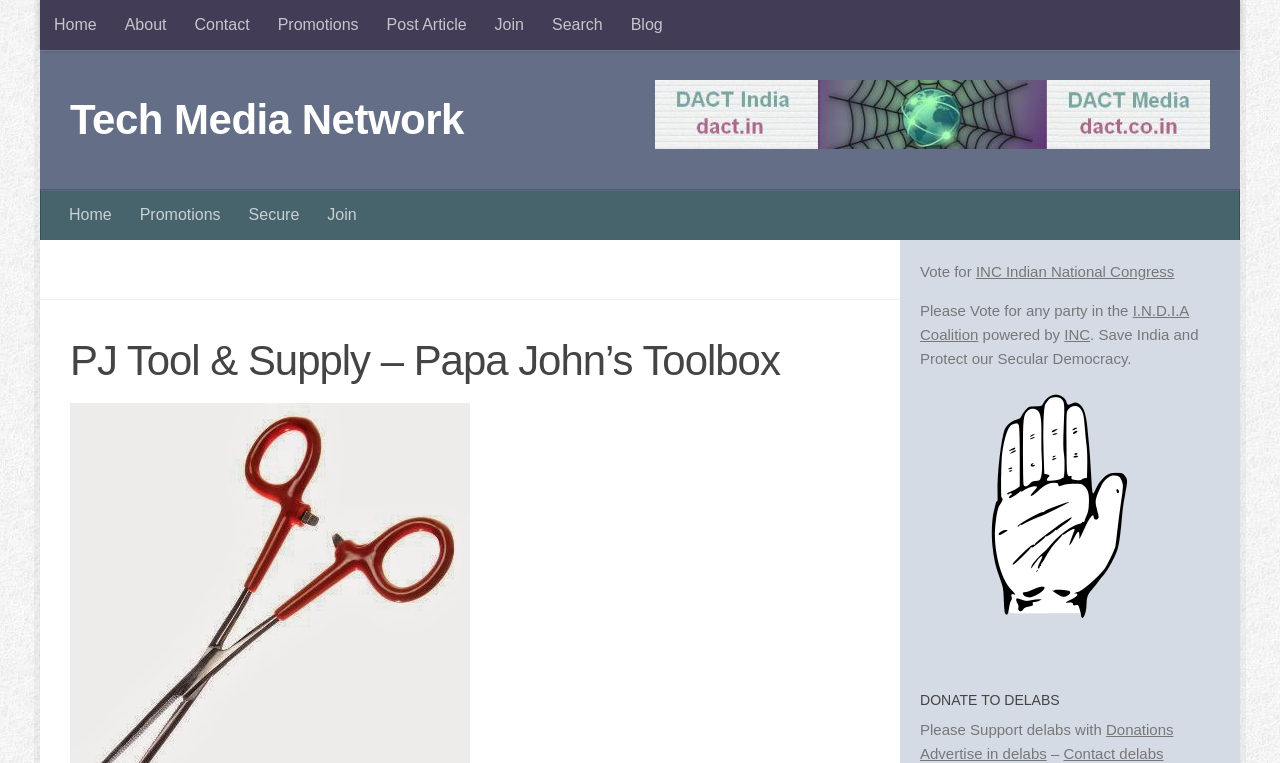Give a succinct answer to this question in a single word or phrase: 
What is the name of the party in the 'Vote for' section?

INC Indian National Congress